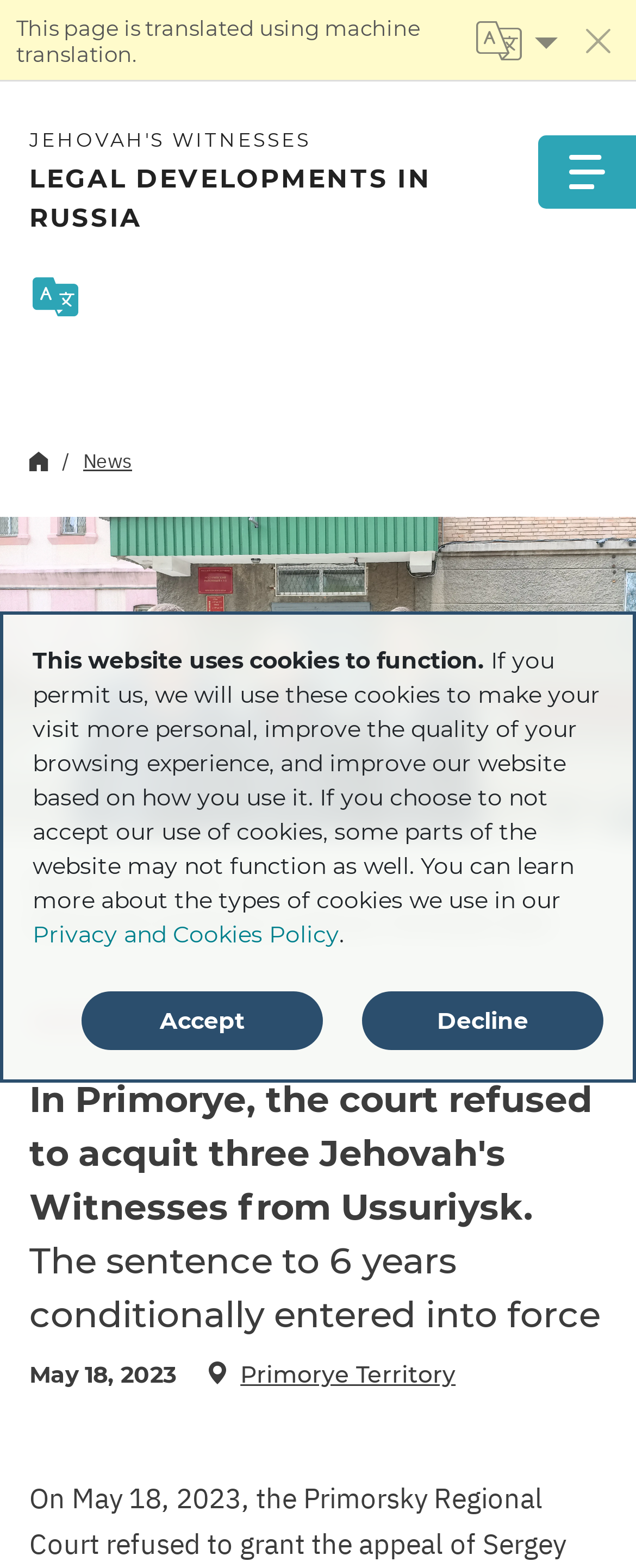Identify the bounding box for the UI element described as: "Primorye Territory". Ensure the coordinates are four float numbers between 0 and 1, formatted as [left, top, right, bottom].

[0.328, 0.867, 0.716, 0.886]